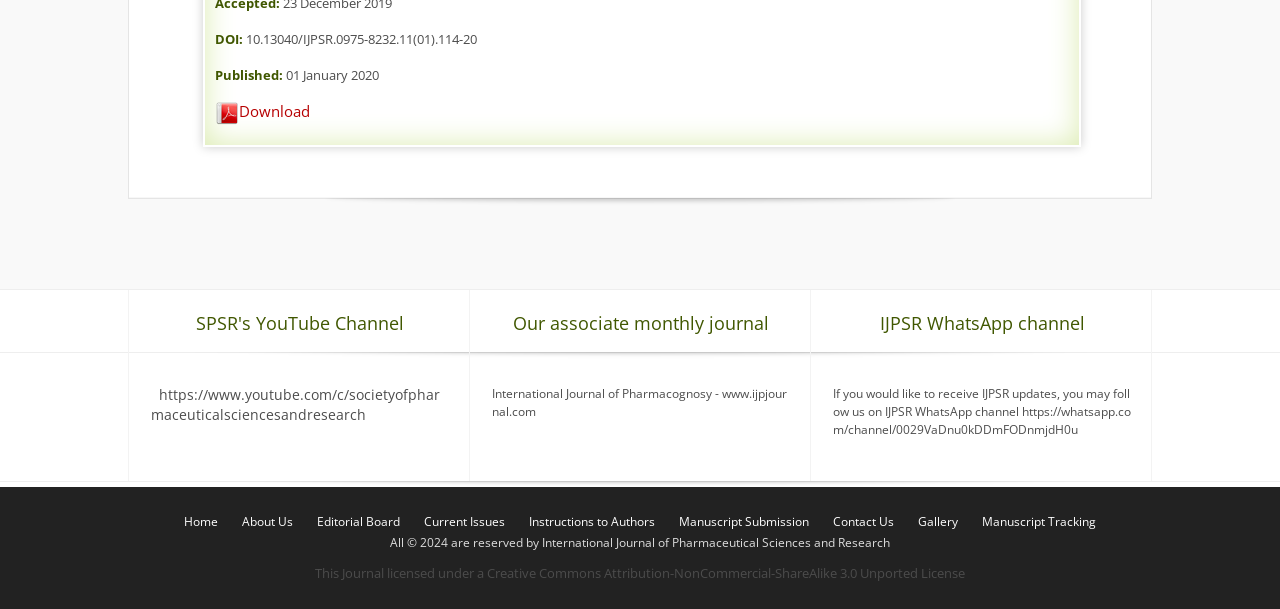Identify the bounding box coordinates for the element you need to click to achieve the following task: "View the current issues". The coordinates must be four float values ranging from 0 to 1, formatted as [left, top, right, bottom].

[0.323, 0.842, 0.402, 0.87]